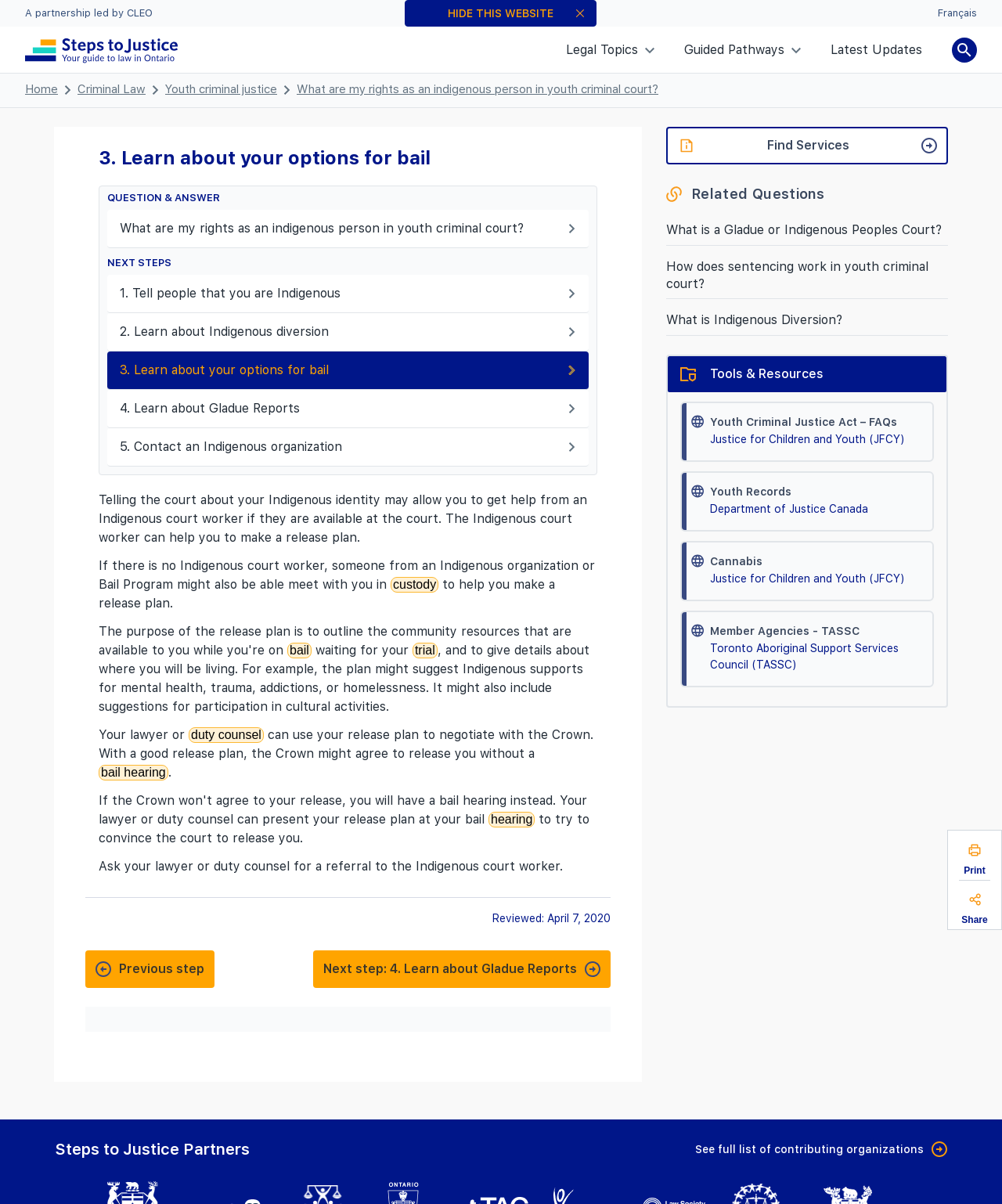Pinpoint the bounding box coordinates of the element that must be clicked to accomplish the following instruction: "Go to the 'Home page'". The coordinates should be in the format of four float numbers between 0 and 1, i.e., [left, top, right, bottom].

[0.025, 0.032, 0.177, 0.054]